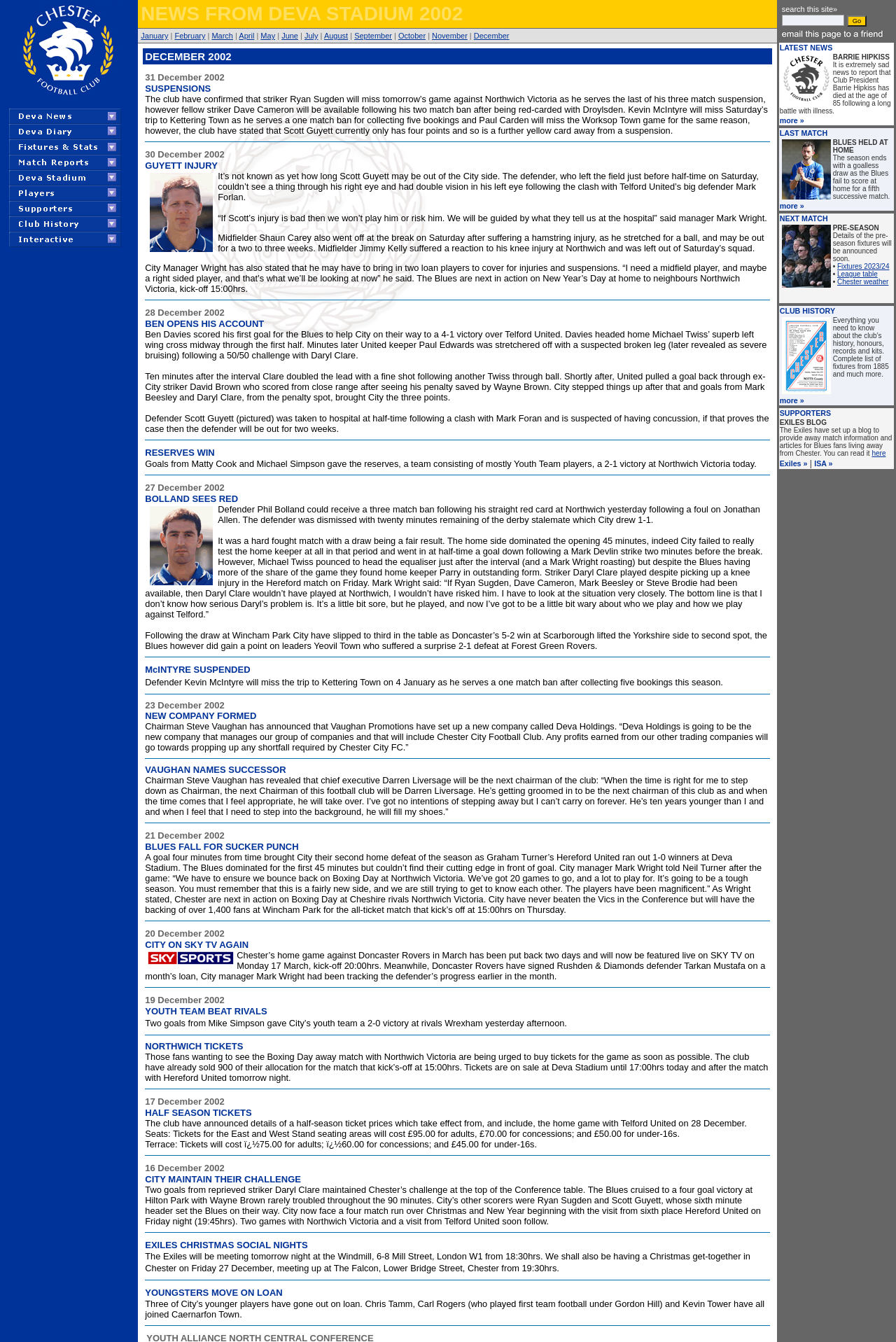Can you specify the bounding box coordinates for the region that should be clicked to fulfill this instruction: "Click on DEVA NEWS".

[0.01, 0.085, 0.135, 0.094]